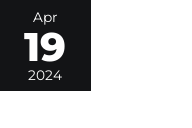Illustrate the image with a detailed caption.

The image features a calendar page prominently displaying the date "April 19, 2024," indicating this specific day in a bold and clear format. This date serves as a reference point for an article titled "10 Best GPS Trackers for Dementia to Keep Your Loved Ones Safe," aimed at providing essential information about technologies designed to assist individuals with dementia and their families. The article appears to focus on the importance of safety and tracking for loved ones who may wander, highlighting the significance of GPS trackers in enhancing their well-being.